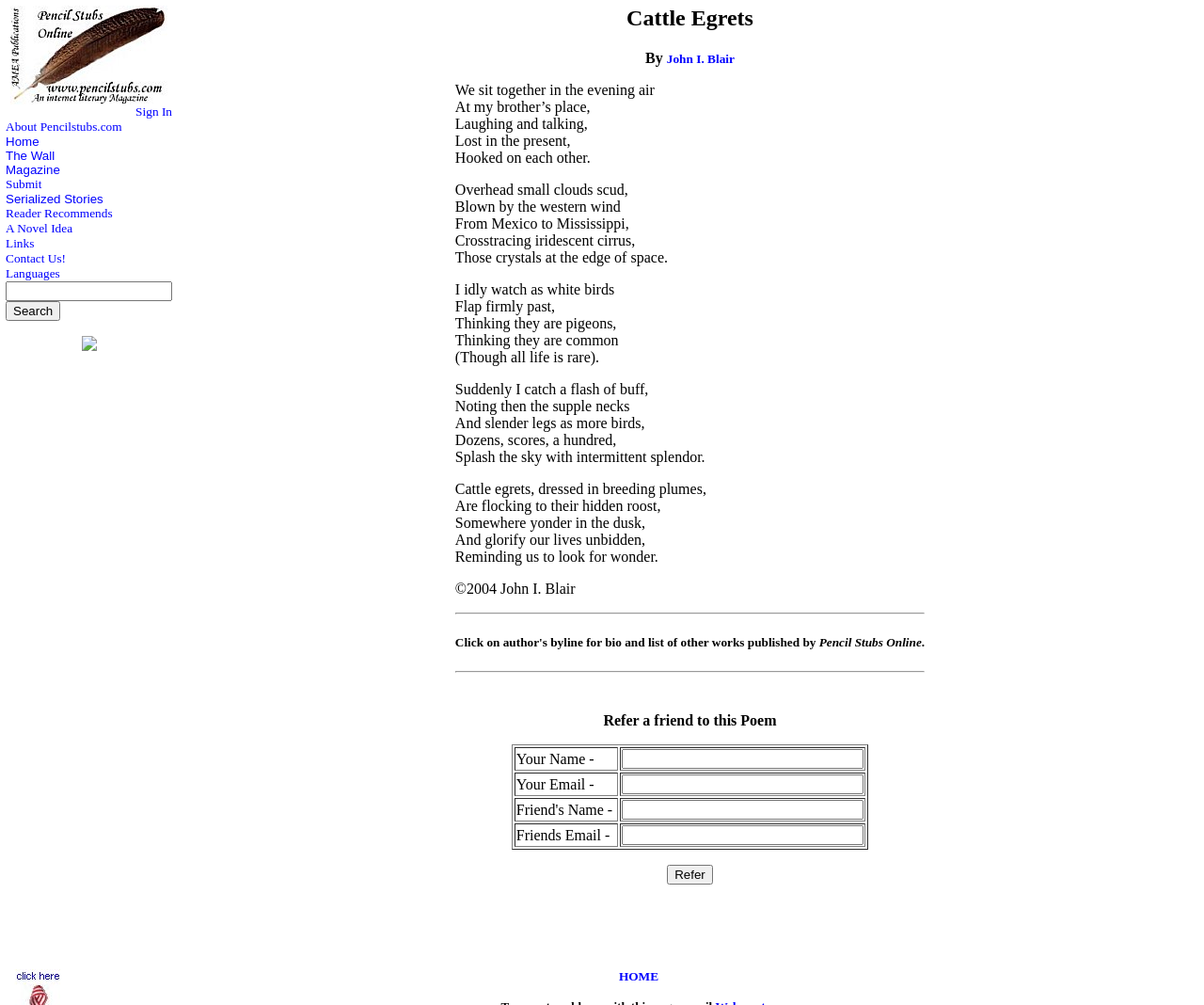Please analyze the image and provide a thorough answer to the question:
Who is the author of the poem?

The author of the poem is 'John I. Blair' which is mentioned in the text 'Cattle Egrets By John I. Blair' and also has a link to the author's bio and list of other works published by Pencil Stubs Online.